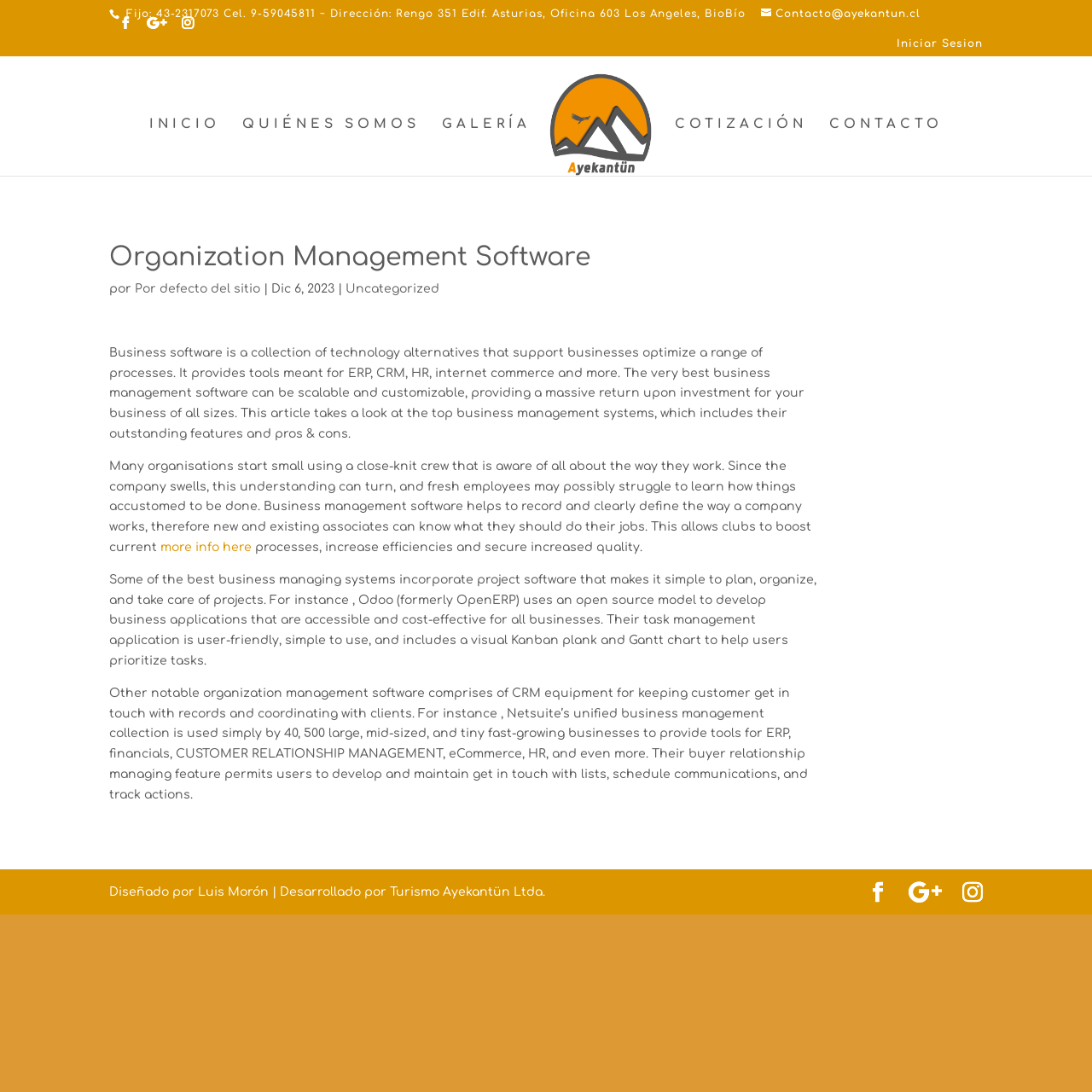Given the element description Por defecto del sitio, predict the bounding box coordinates for the UI element in the webpage screenshot. The format should be (top-left x, top-left y, bottom-right x, bottom-right y), and the values should be between 0 and 1.

[0.123, 0.259, 0.238, 0.27]